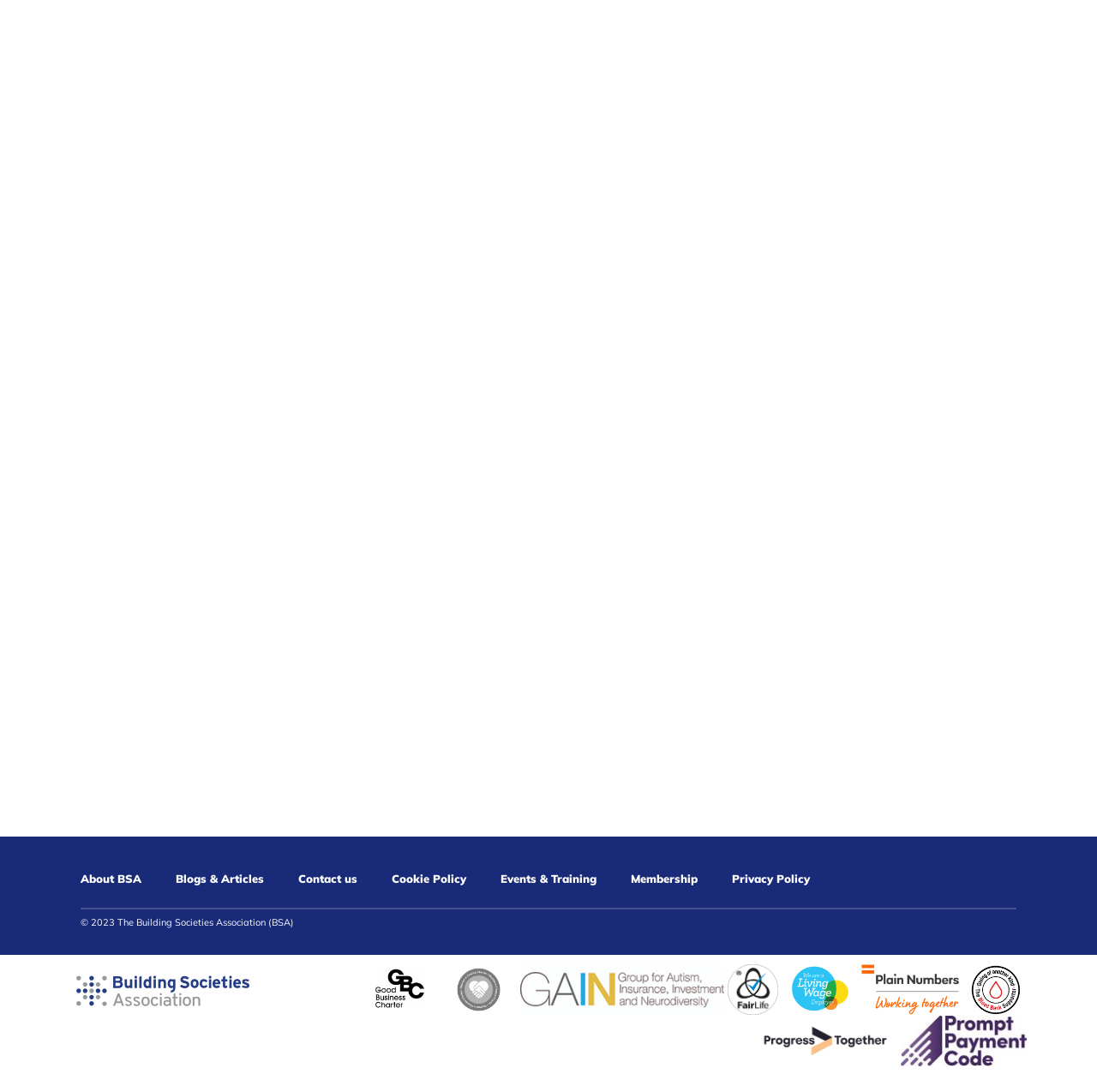Please locate the clickable area by providing the bounding box coordinates to follow this instruction: "Click About BSA".

[0.073, 0.798, 0.129, 0.811]